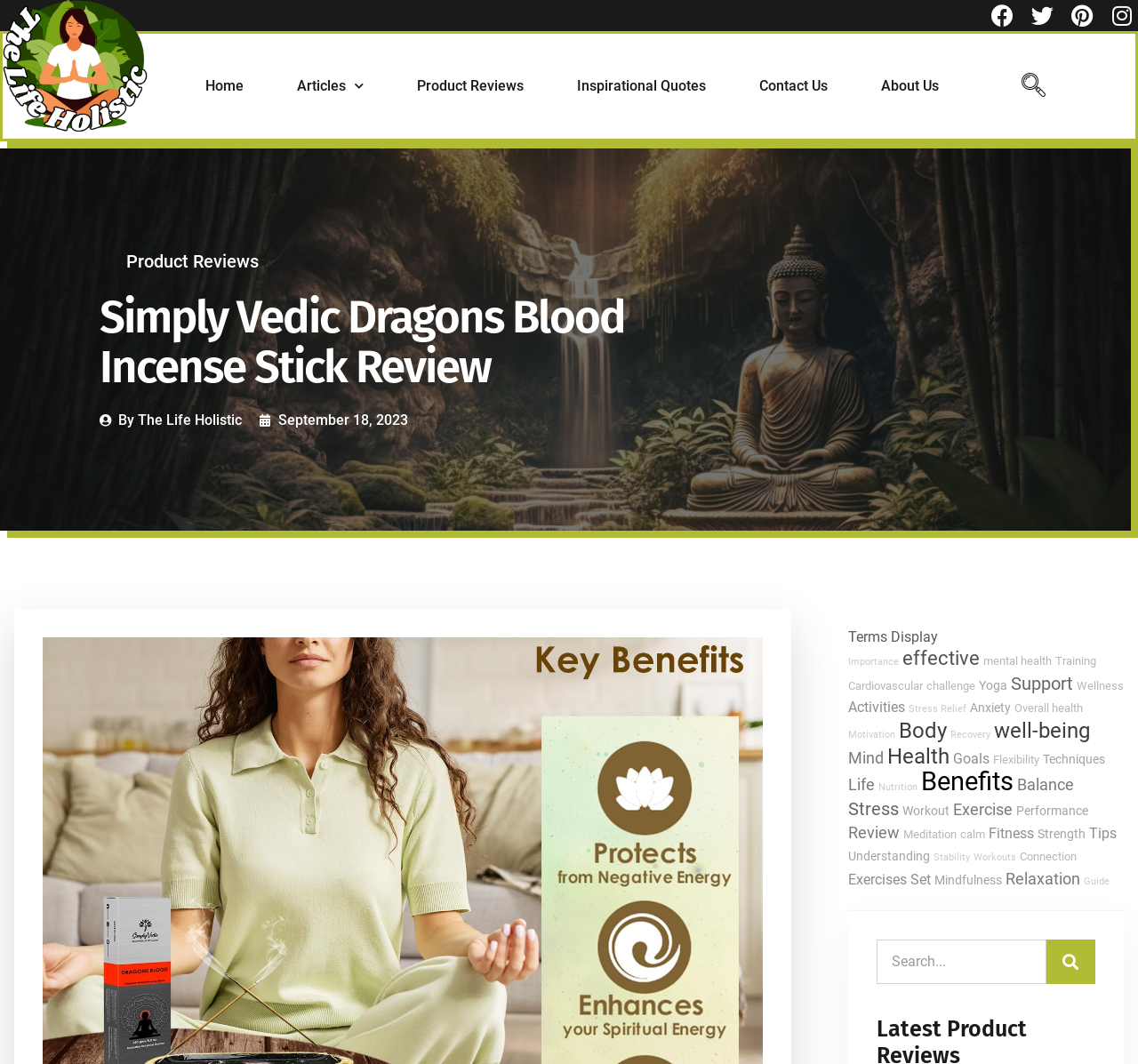What is the purpose of the search box?
Please give a detailed and elaborate answer to the question based on the image.

The search box is located at the bottom of the webpage with a bounding box coordinate of [0.77, 0.883, 0.962, 0.925], and it has a button labeled 'Search'. This suggests that the search box is intended for users to search for specific content within the website.